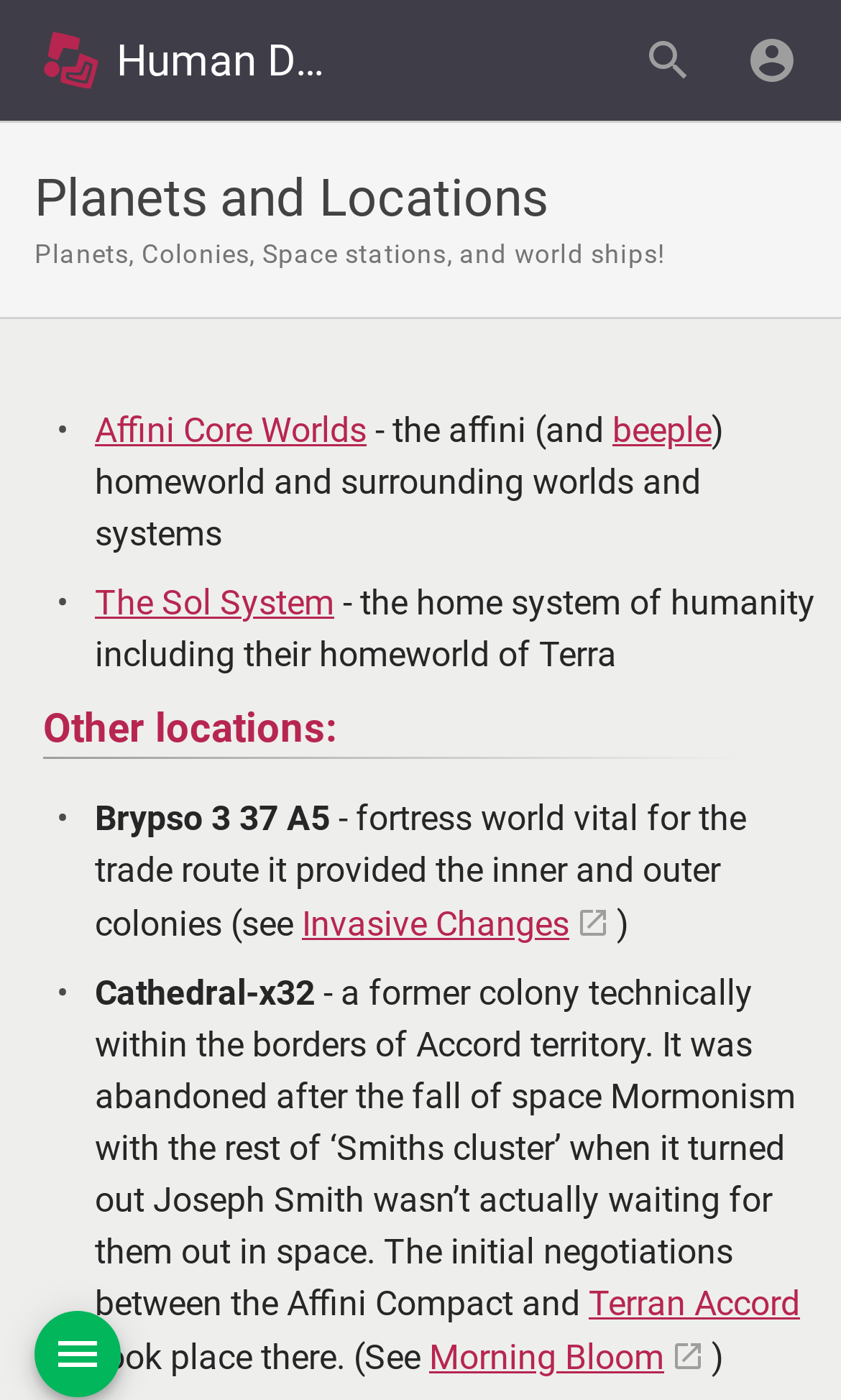Indicate the bounding box coordinates of the clickable region to achieve the following instruction: "Visit the Affini Core Worlds page."

[0.113, 0.293, 0.436, 0.322]